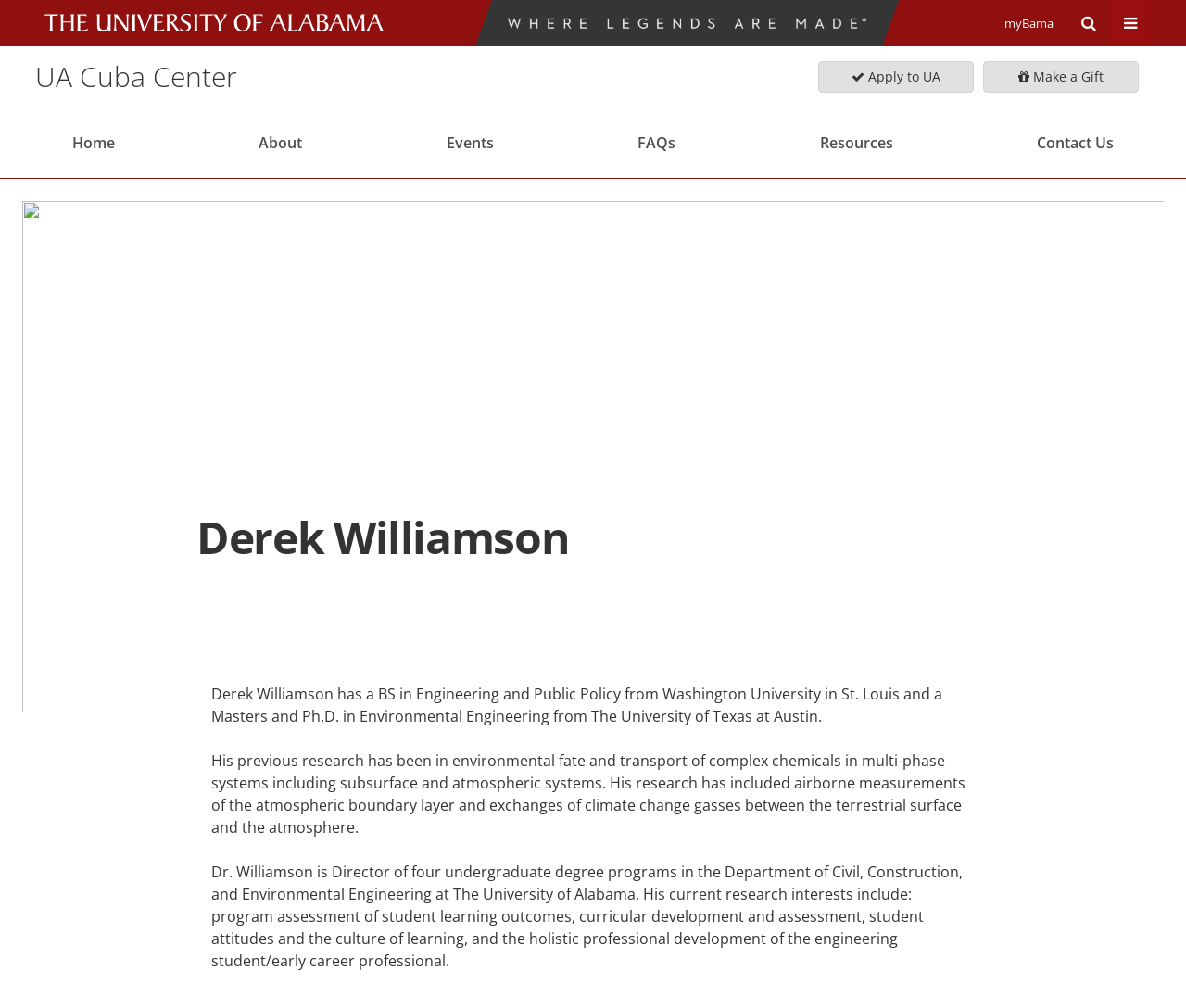Point out the bounding box coordinates of the section to click in order to follow this instruction: "Expand Search Input Area".

[0.9, 0.0, 0.936, 0.046]